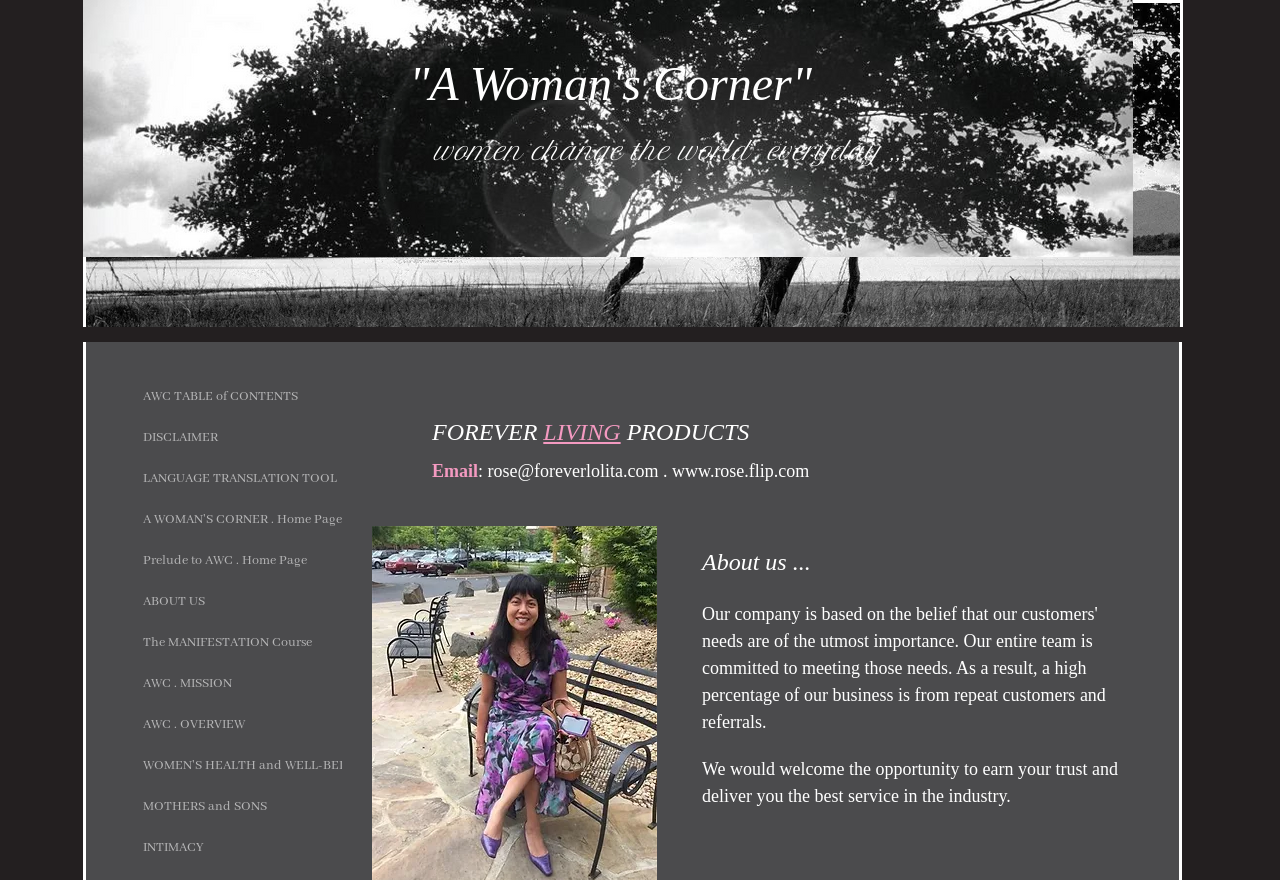Determine the webpage's heading and output its text content.

"A Woman's Corner"